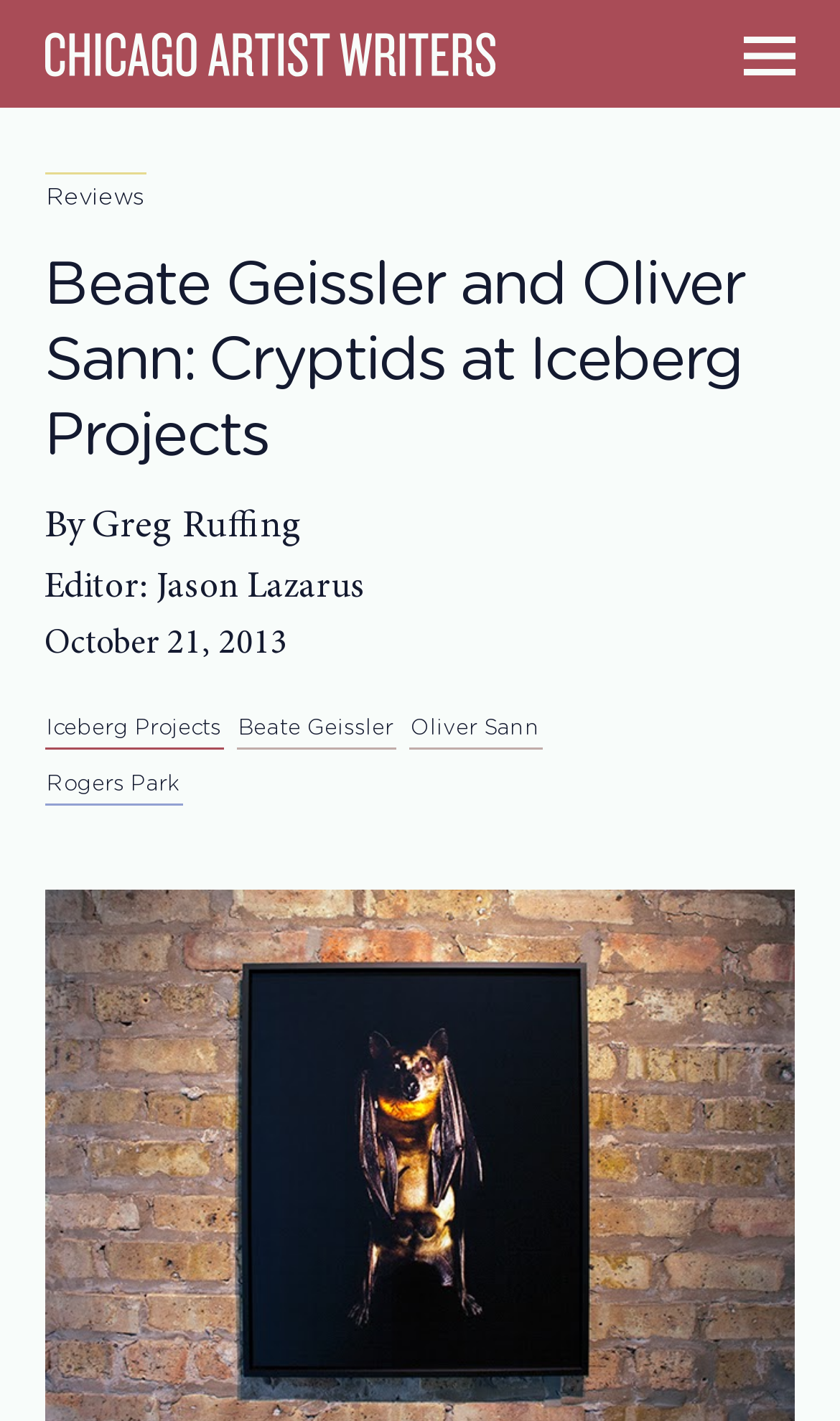Show the bounding box coordinates for the HTML element as described: "Reviews".

[0.053, 0.121, 0.174, 0.153]